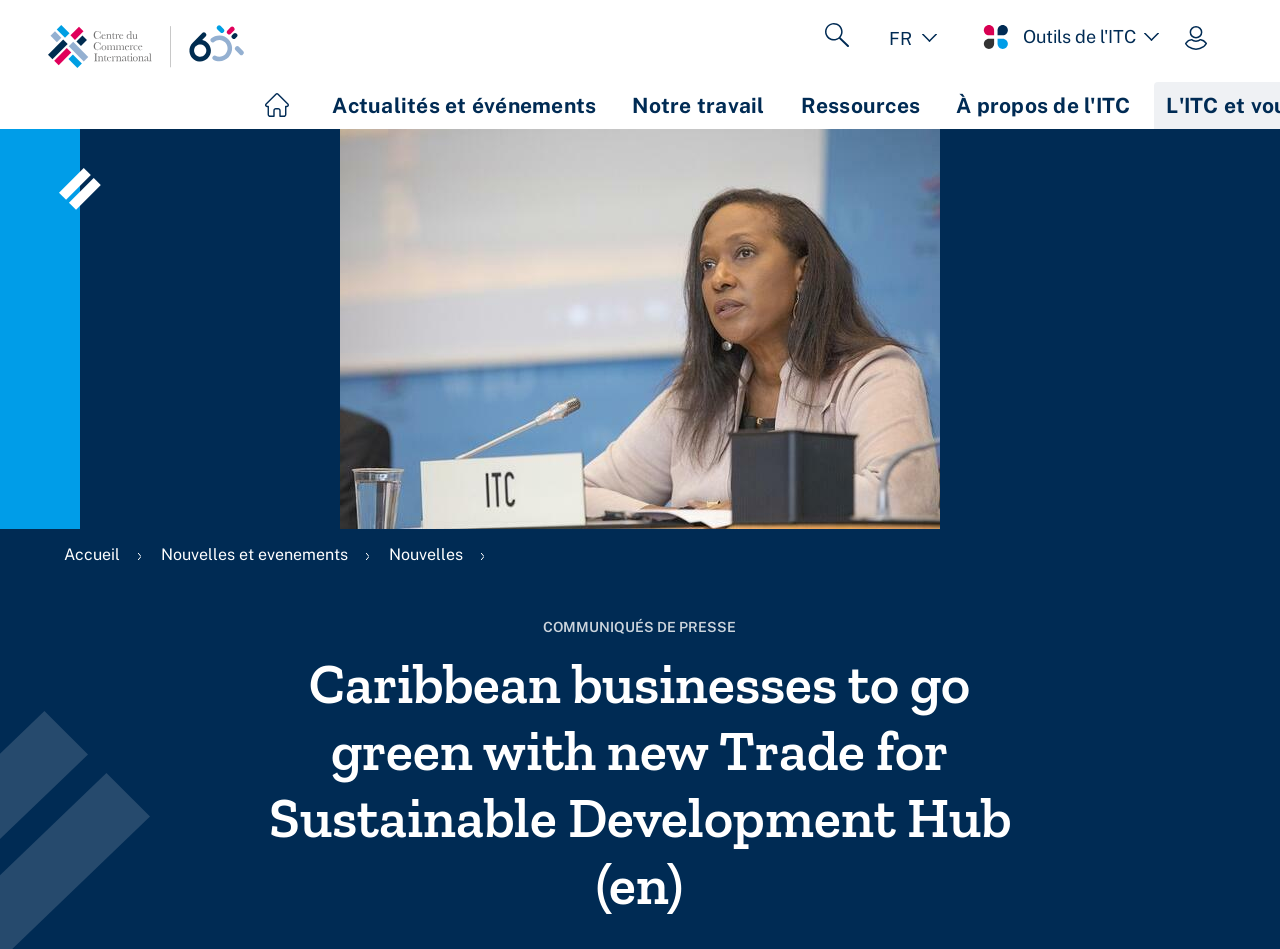Find the bounding box coordinates of the area to click in order to follow the instruction: "view news".

[0.126, 0.574, 0.272, 0.594]